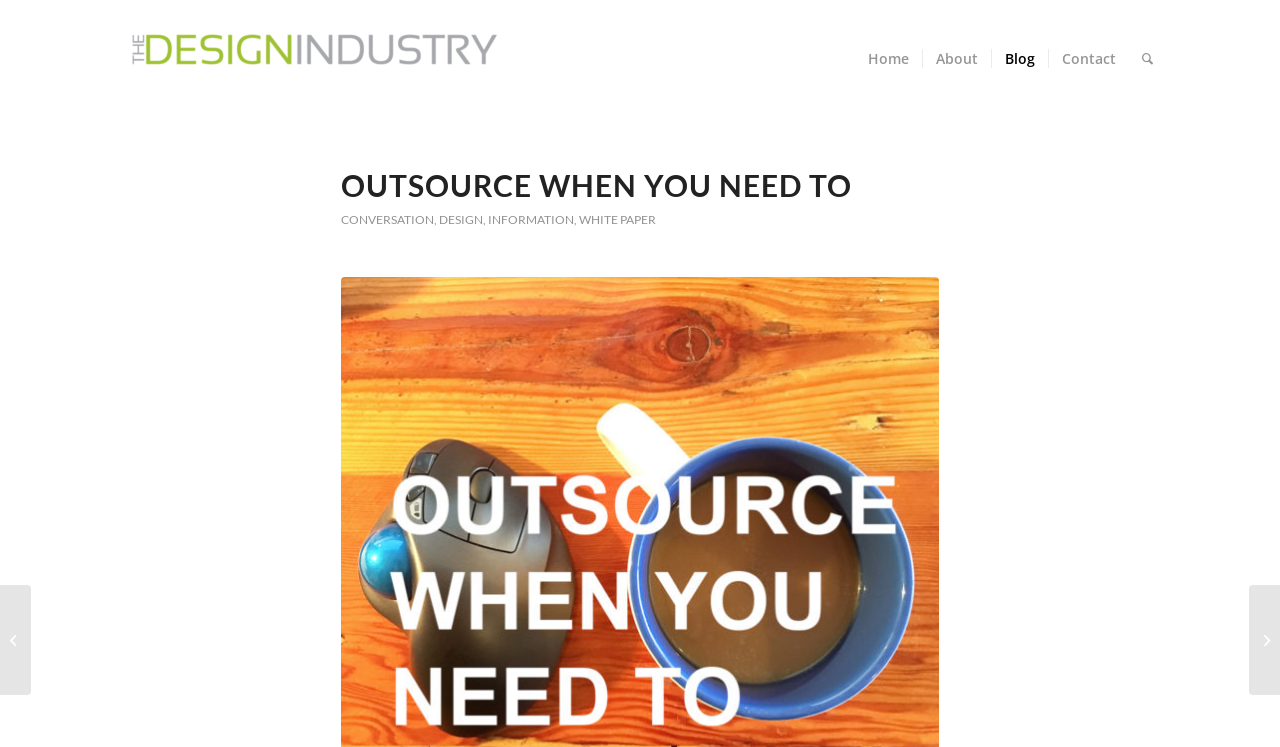Can you specify the bounding box coordinates for the region that should be clicked to fulfill this instruction: "search for something".

[0.882, 0.0, 0.911, 0.158]